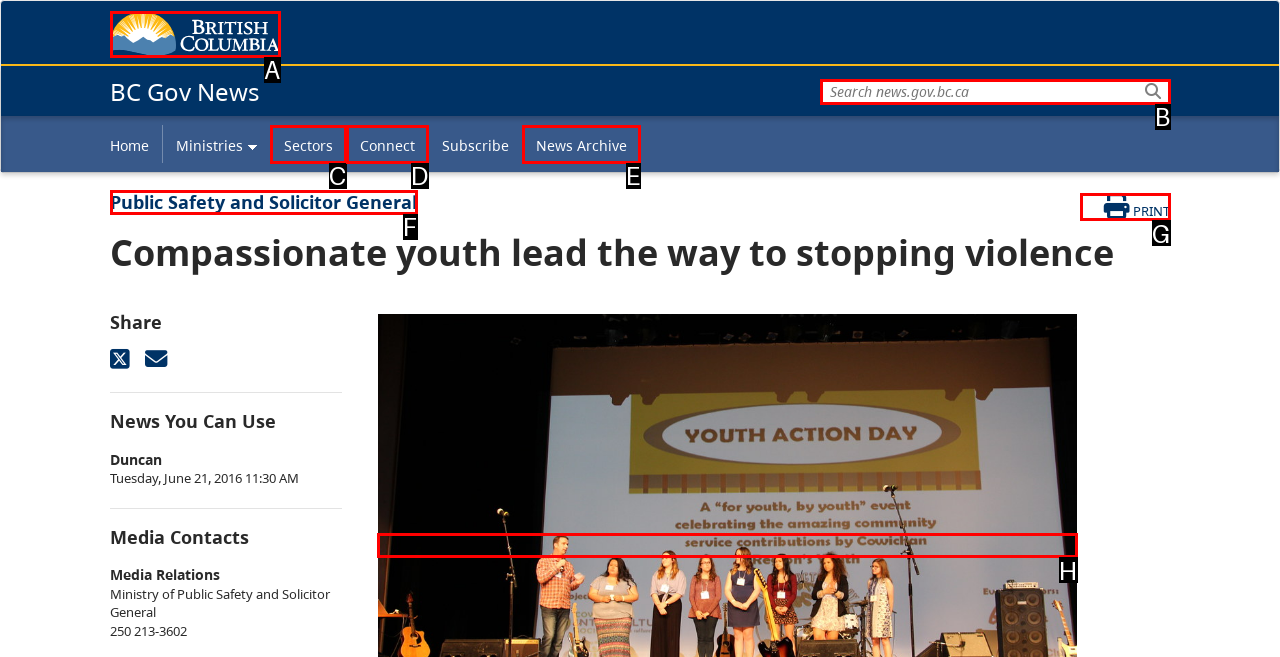Identify which HTML element matches the description: parent_node: Search name="q" placeholder="Search news.gov.bc.ca". Answer with the correct option's letter.

B